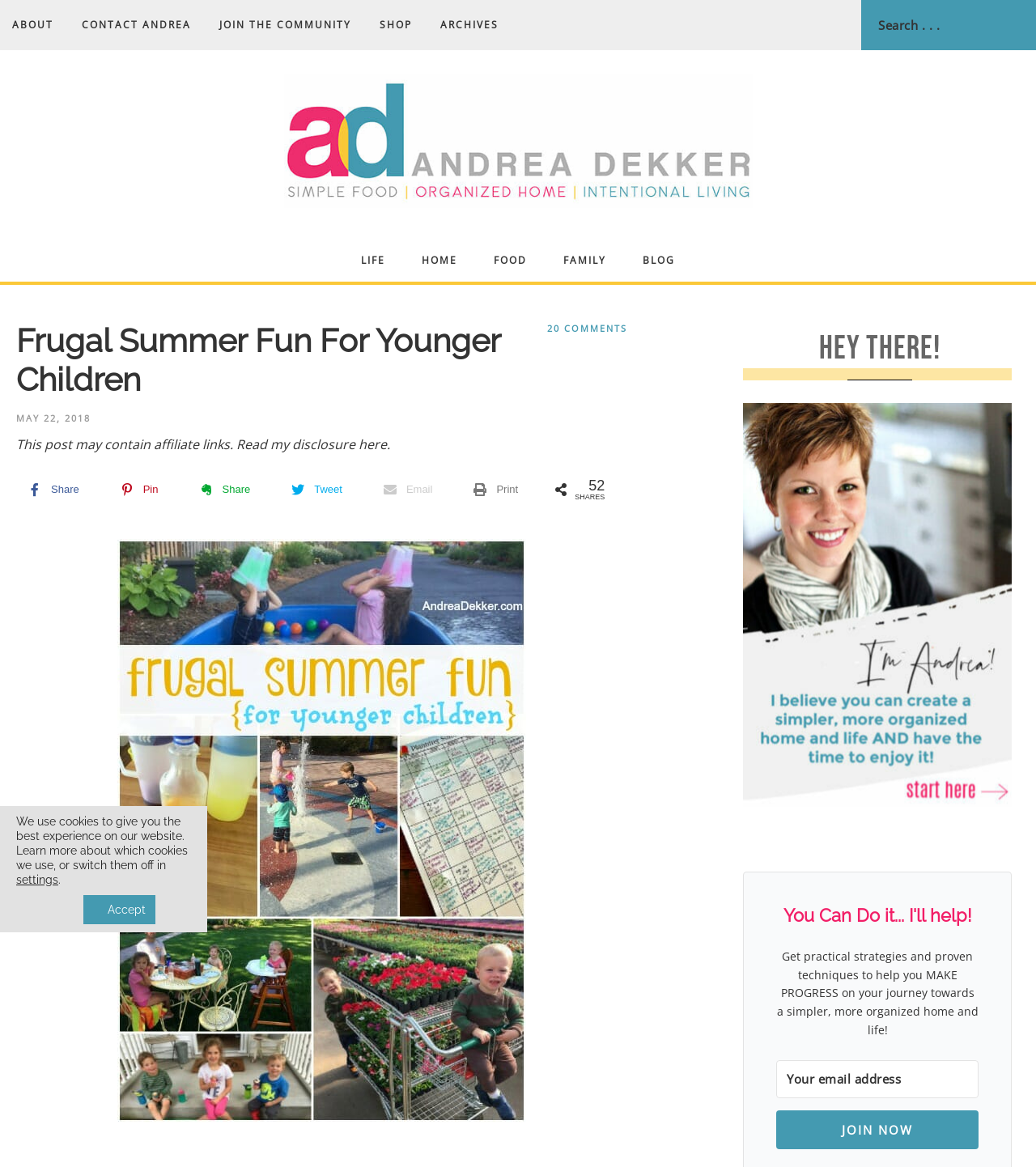Find the primary header on the webpage and provide its text.

Frugal Summer Fun For Younger Children